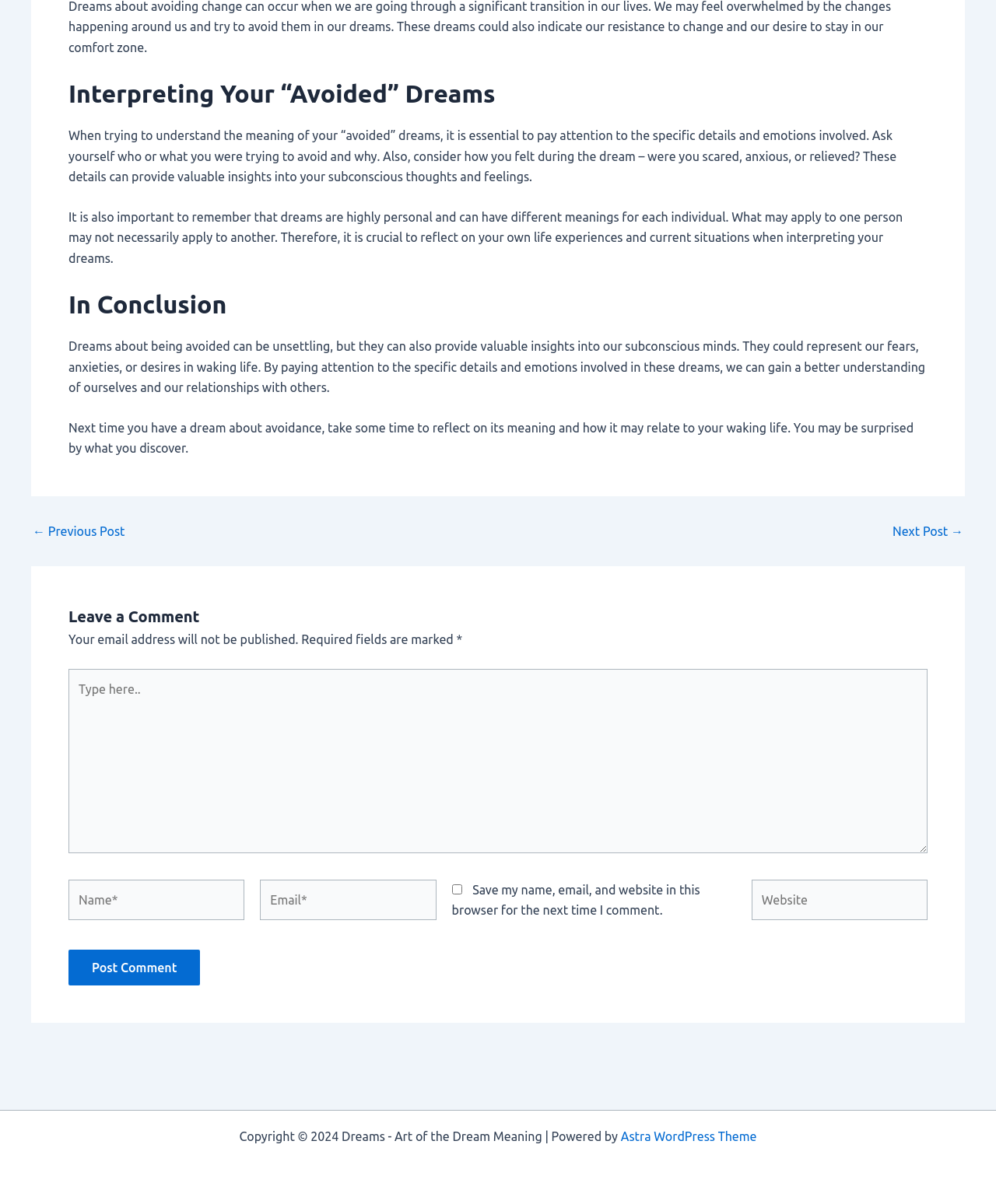What is the purpose of reflecting on your dreams?
Based on the screenshot, provide a one-word or short-phrase response.

Gain self-insight